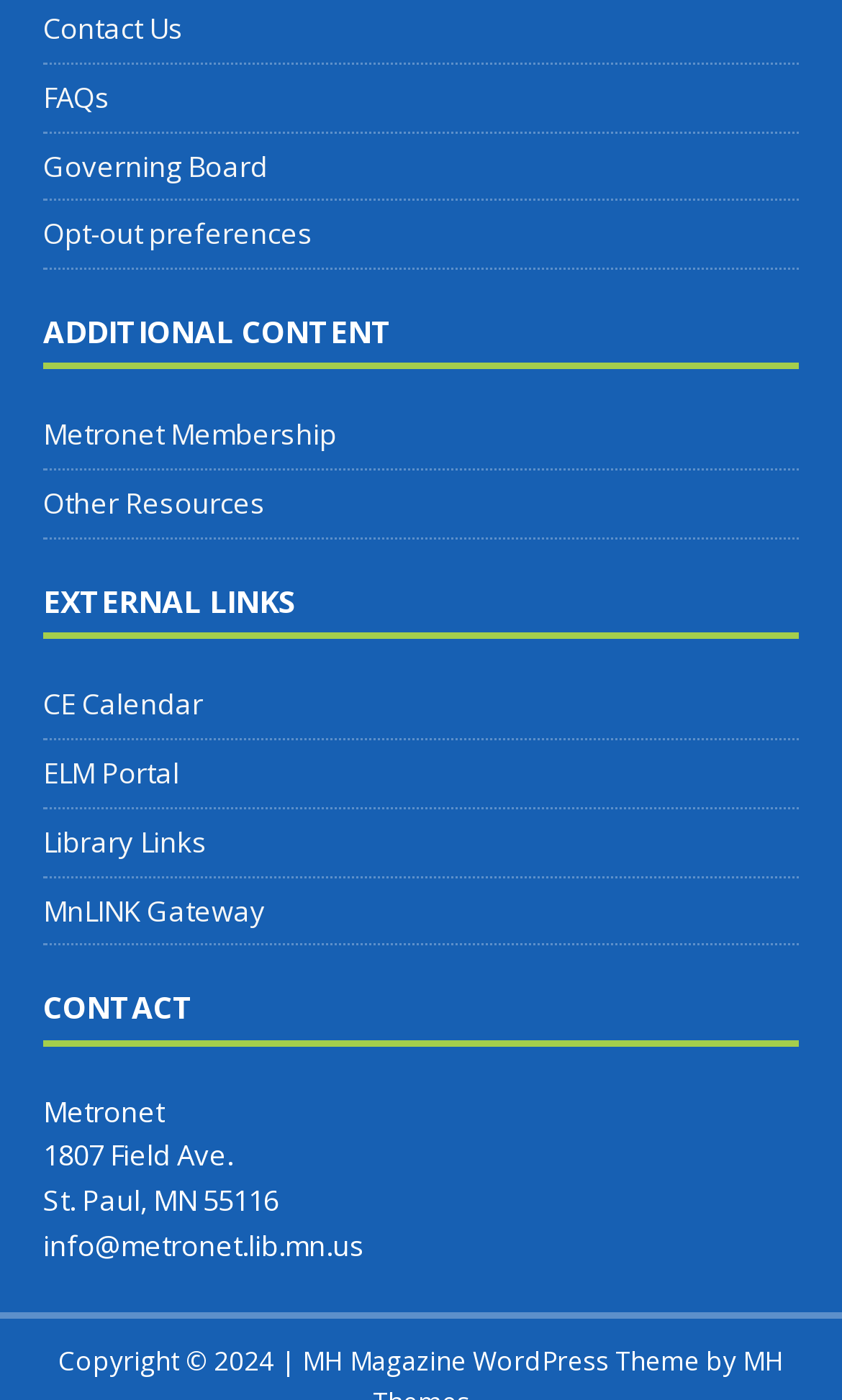Could you find the bounding box coordinates of the clickable area to complete this instruction: "Access Governing Board"?

[0.051, 0.095, 0.949, 0.142]